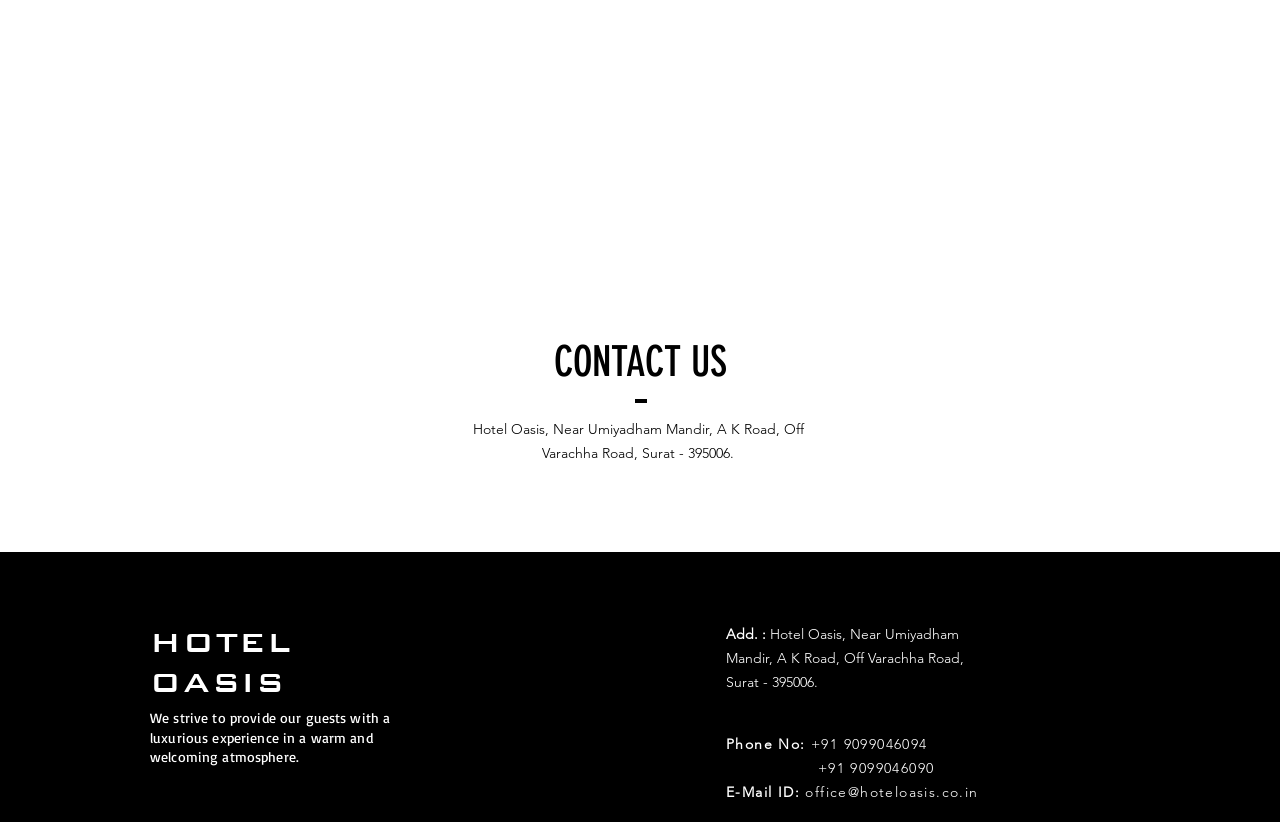Find the bounding box coordinates for the UI element that matches this description: "aria-label="Facebook"".

[0.474, 0.588, 0.497, 0.623]